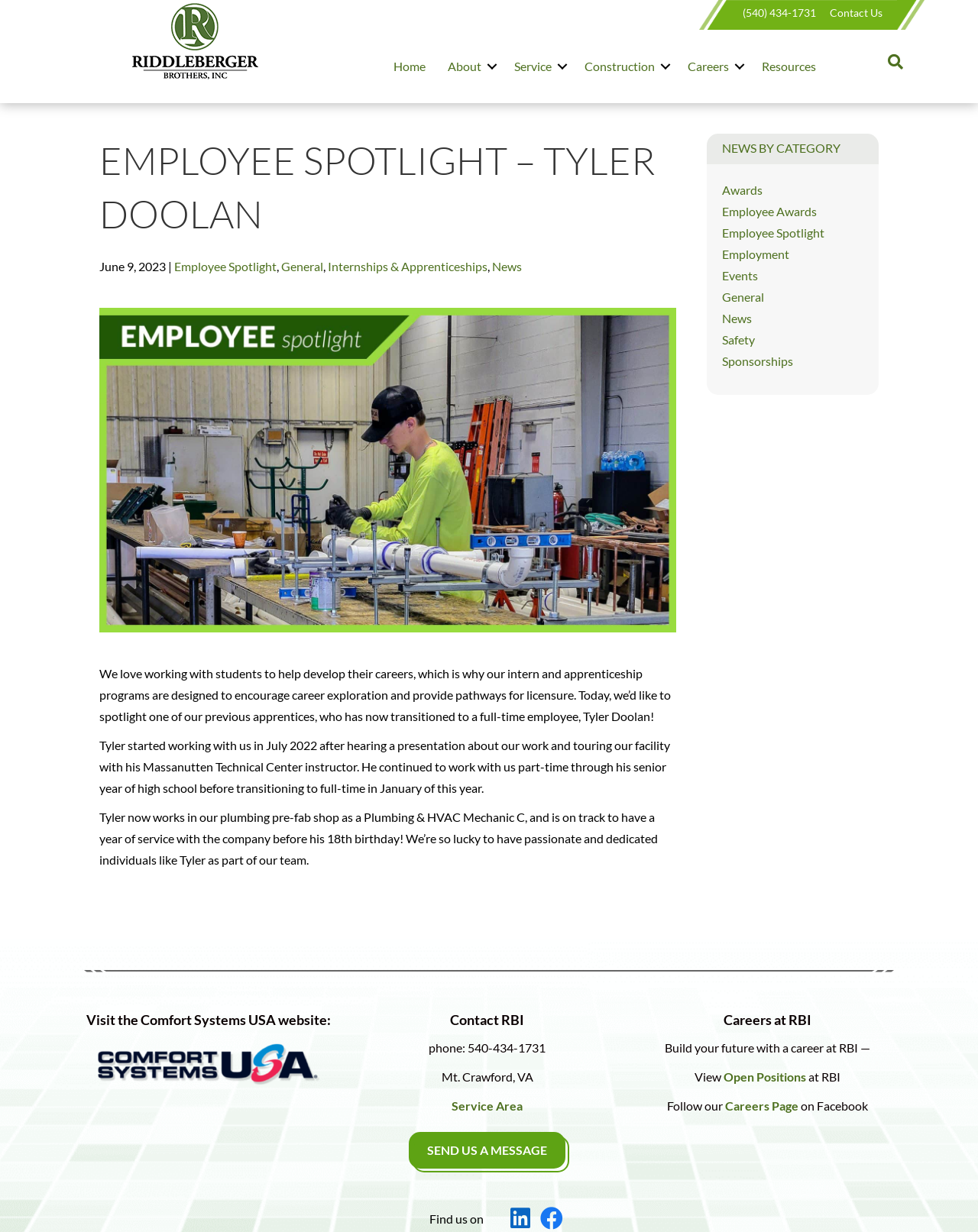Extract the primary headline from the webpage and present its text.

EMPLOYEE SPOTLIGHT – TYLER DOOLAN